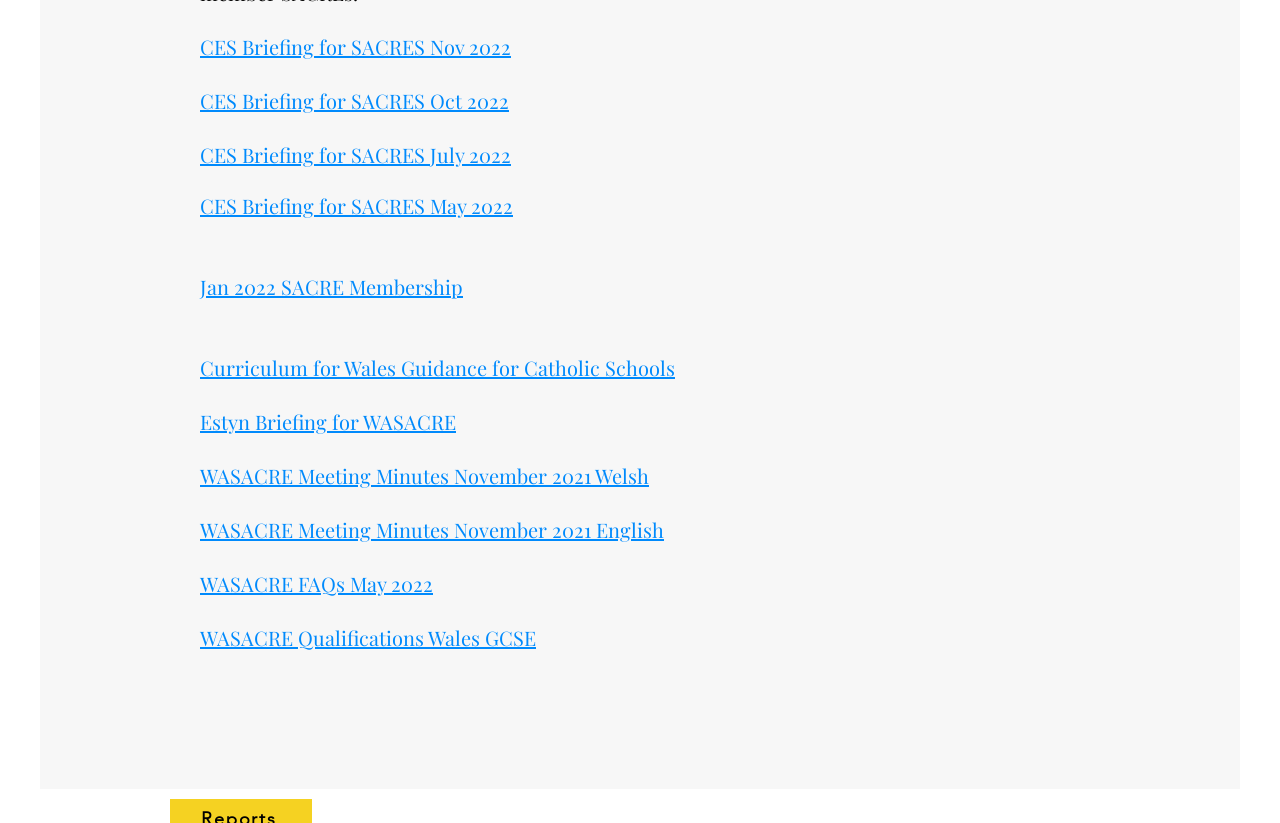What is the topic of the link 'Curriculum for Wales Guidance for Catholic Schools'?
Refer to the screenshot and respond with a concise word or phrase.

Education